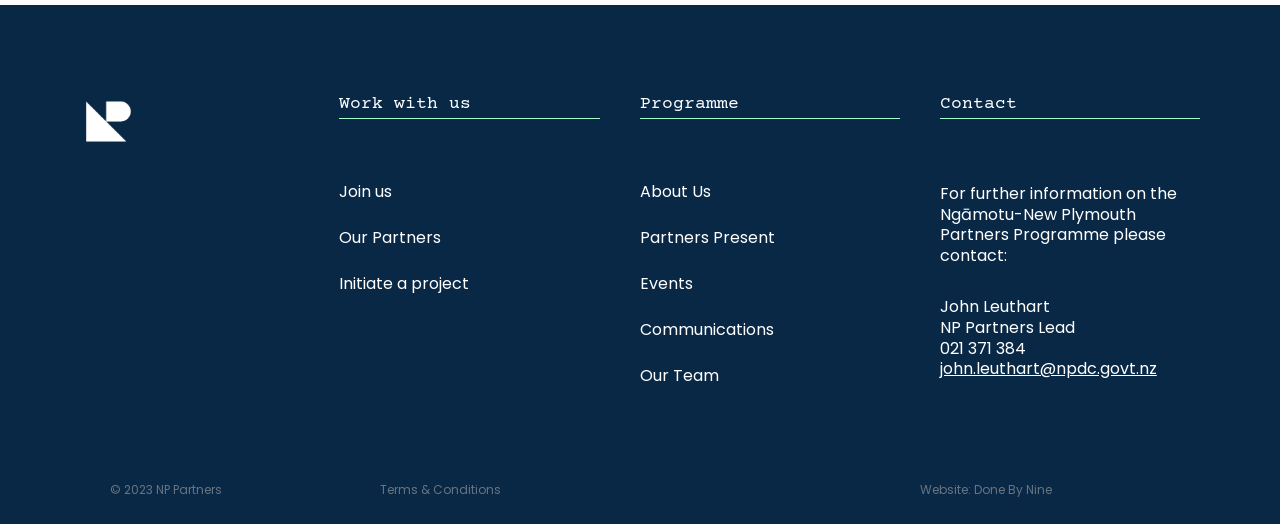Predict the bounding box coordinates for the UI element described as: "Website: Done By Nine". The coordinates should be four float numbers between 0 and 1, presented as [left, top, right, bottom].

[0.719, 0.918, 0.822, 0.95]